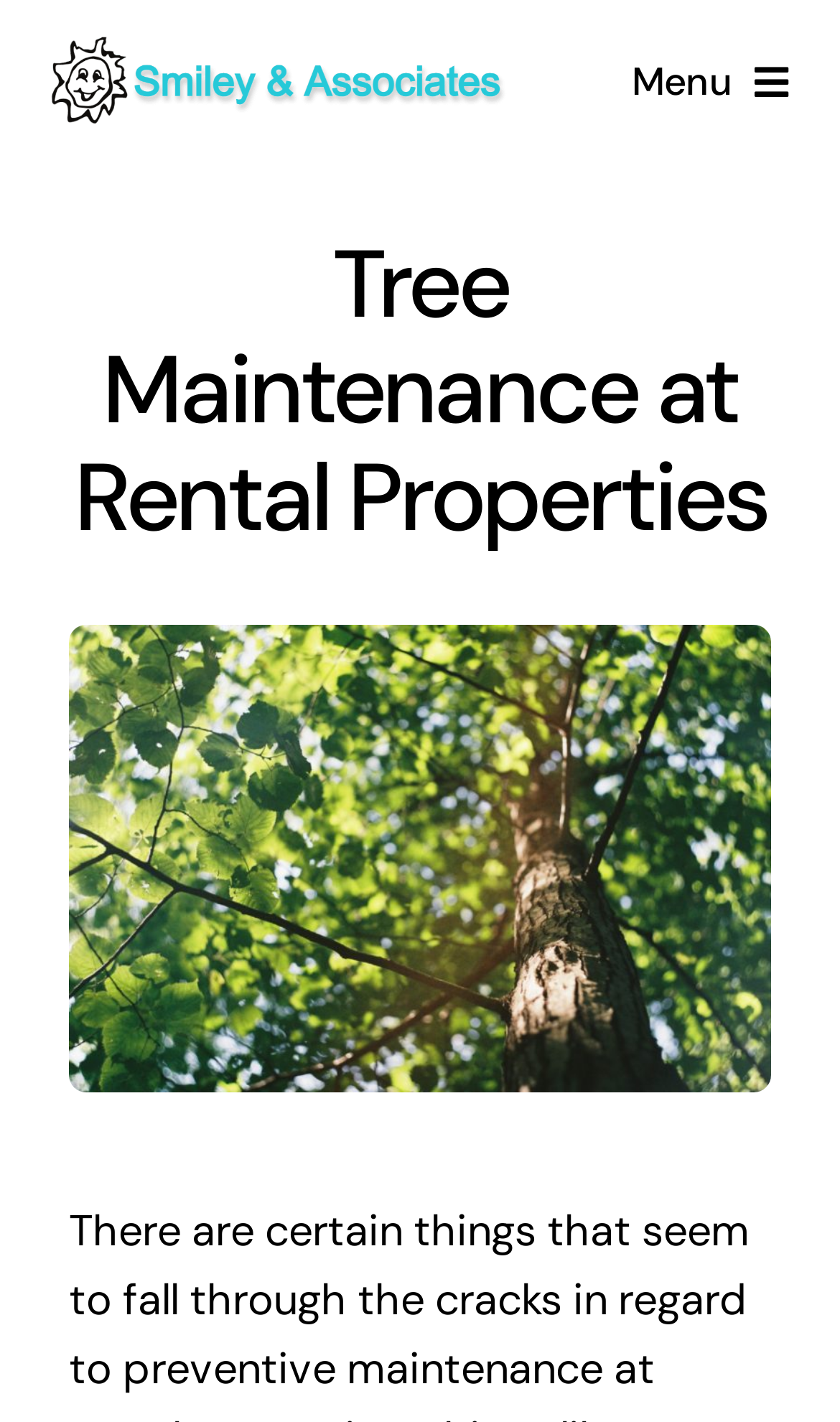What is the company name associated with the logo?
Give a comprehensive and detailed explanation for the question.

I found a 'link' element with the description 'Logo – Final' that is a child of the 'Root Element'. The text content of the 'Root Element' is 'Tree Maintenance at Rental Properties - Smiley & Associates', which suggests that the company name associated with the logo is Smiley & Associates.